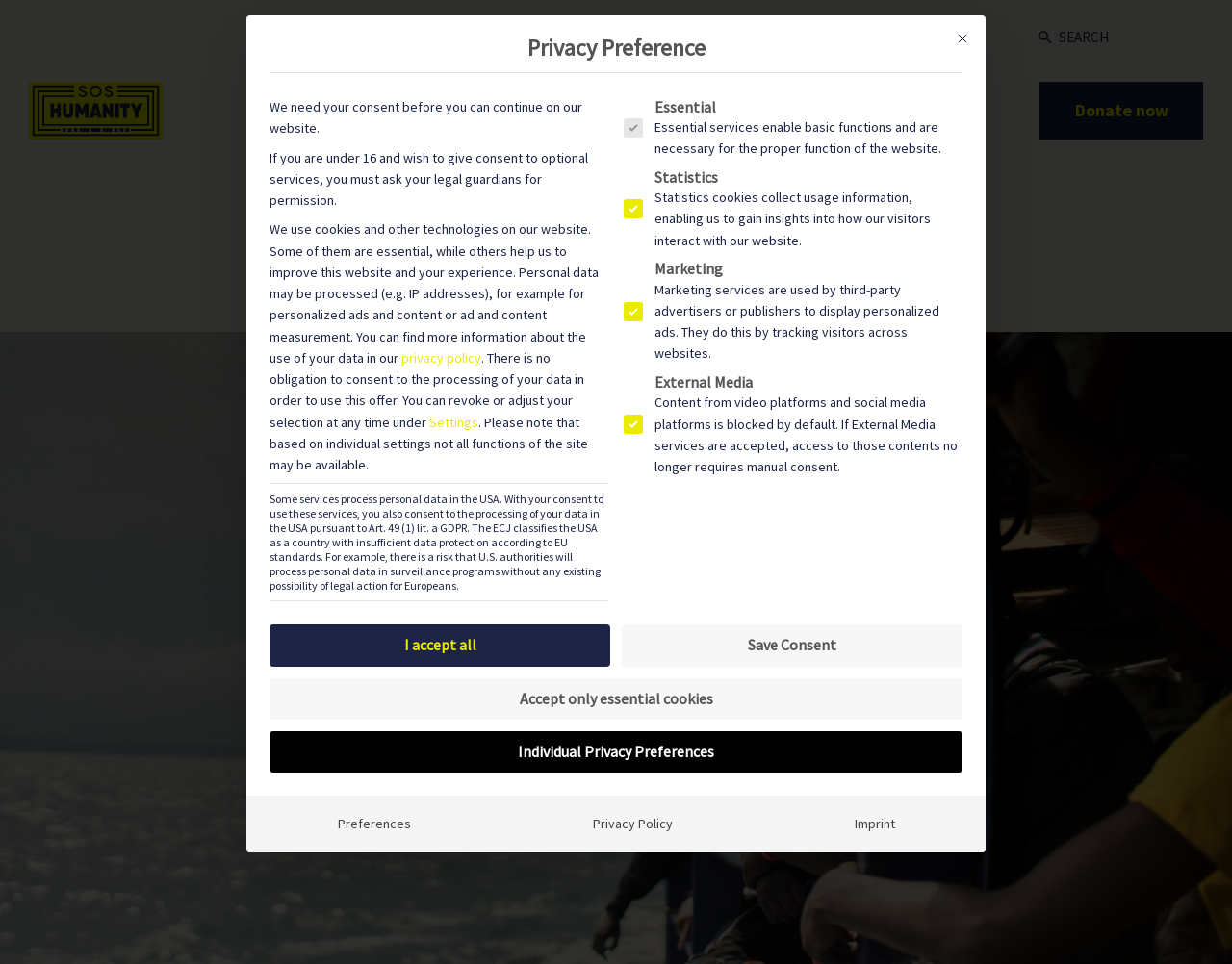What is the name of the organization?
Using the image, provide a concise answer in one word or a short phrase.

SOS HUMANITY